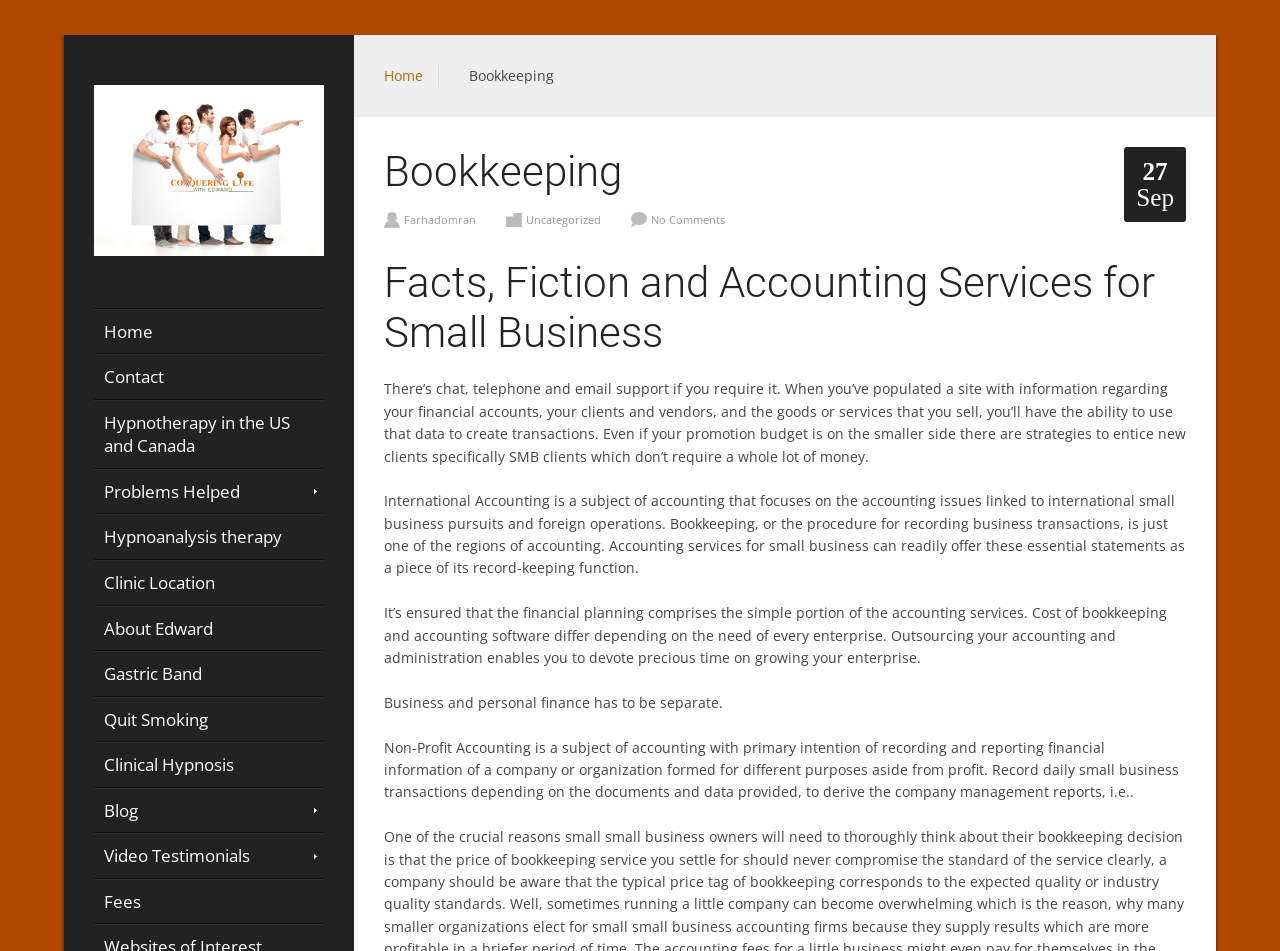Generate a thorough caption that explains the contents of the webpage.

This webpage is about bookkeeping and accounting services, specifically for small businesses. At the top left corner, there is a logo image with the text "Weybridge Hypnosis: 44 7460 802165" next to it, which is also a clickable link. Below the logo, there is a navigation menu with links to various pages, including "Home", "Contact", "Hypnotherapy in the US and Canada", and others.

On the right side of the navigation menu, there is a heading "Bookkeeping" followed by a paragraph of text that discusses the importance of bookkeeping for small businesses. Below this heading, there are three more paragraphs of text that provide information about accounting services, including the benefits of outsourcing accounting and administration, the importance of separating business and personal finance, and the role of non-profit accounting.

To the right of the main content, there are links to categories, including "Farhadomran", "Uncategorized", and "No Comments". There is also a date "27 Sep" displayed on the page.

At the bottom of the page, there are more links to various pages, including "Video Testimonials", "Fees", and "Blog". Overall, the webpage appears to be a resource for small businesses looking for information and services related to bookkeeping and accounting.